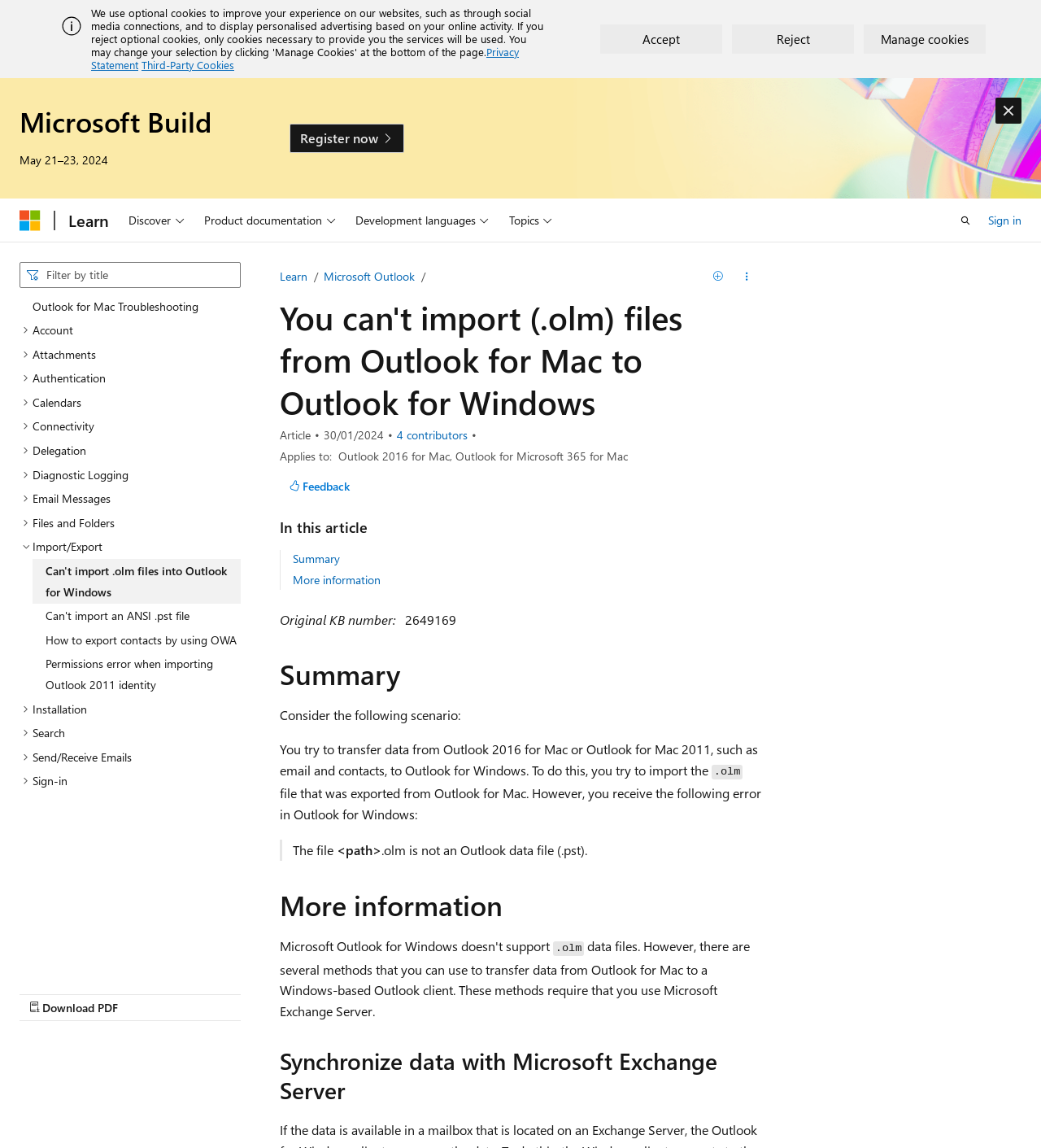What is the topic of the article?
Please use the visual content to give a single word or phrase answer.

Importing olm files into Outlook for Windows